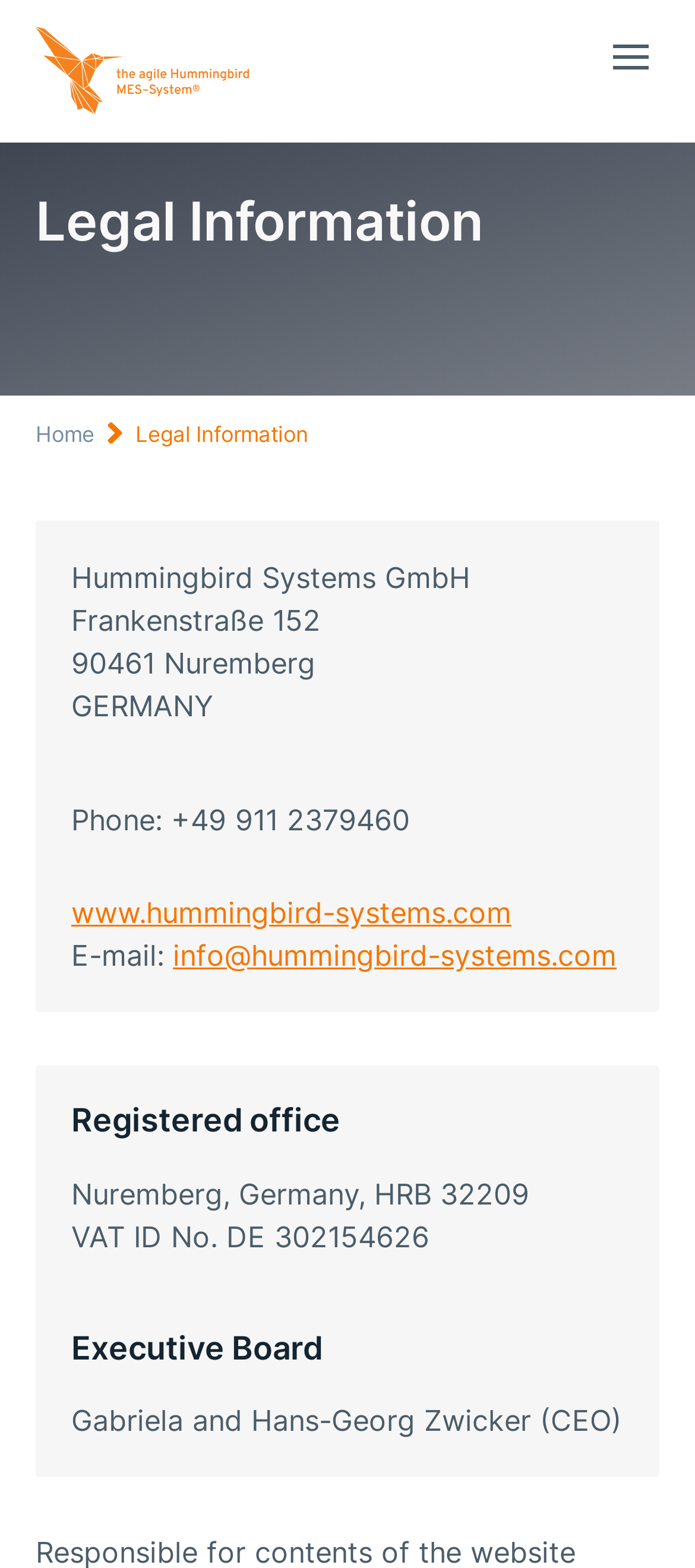Provide an in-depth caption for the elements present on the webpage.

The webpage is about the legal information of Hummingbird Systems. At the top left, there is a link to the Hummingbird Systems website, accompanied by an image of the company's logo. Next to it, there is a heading that reads "Legal Information". Below these elements, there are two links, "Home" and "Legal Information", positioned side by side.

On the left side of the page, there is a section that displays the company's address, including the street, city, postal code, and country. Below the address, there is a section with the company's contact information, including phone number, email address, and website URL.

Further down the page, there are three headings: "Registered office", "Executive Board", and "VAT ID No.". Under the "Registered office" heading, there is a text that reads "Nuremberg, Germany, HRB 32209". Under the "Executive Board" heading, there is a text that lists the names of the CEO, Gabriela and Hans-Georg Zwicker. Under the "VAT ID No." heading, there is a text that displays the company's VAT ID number.